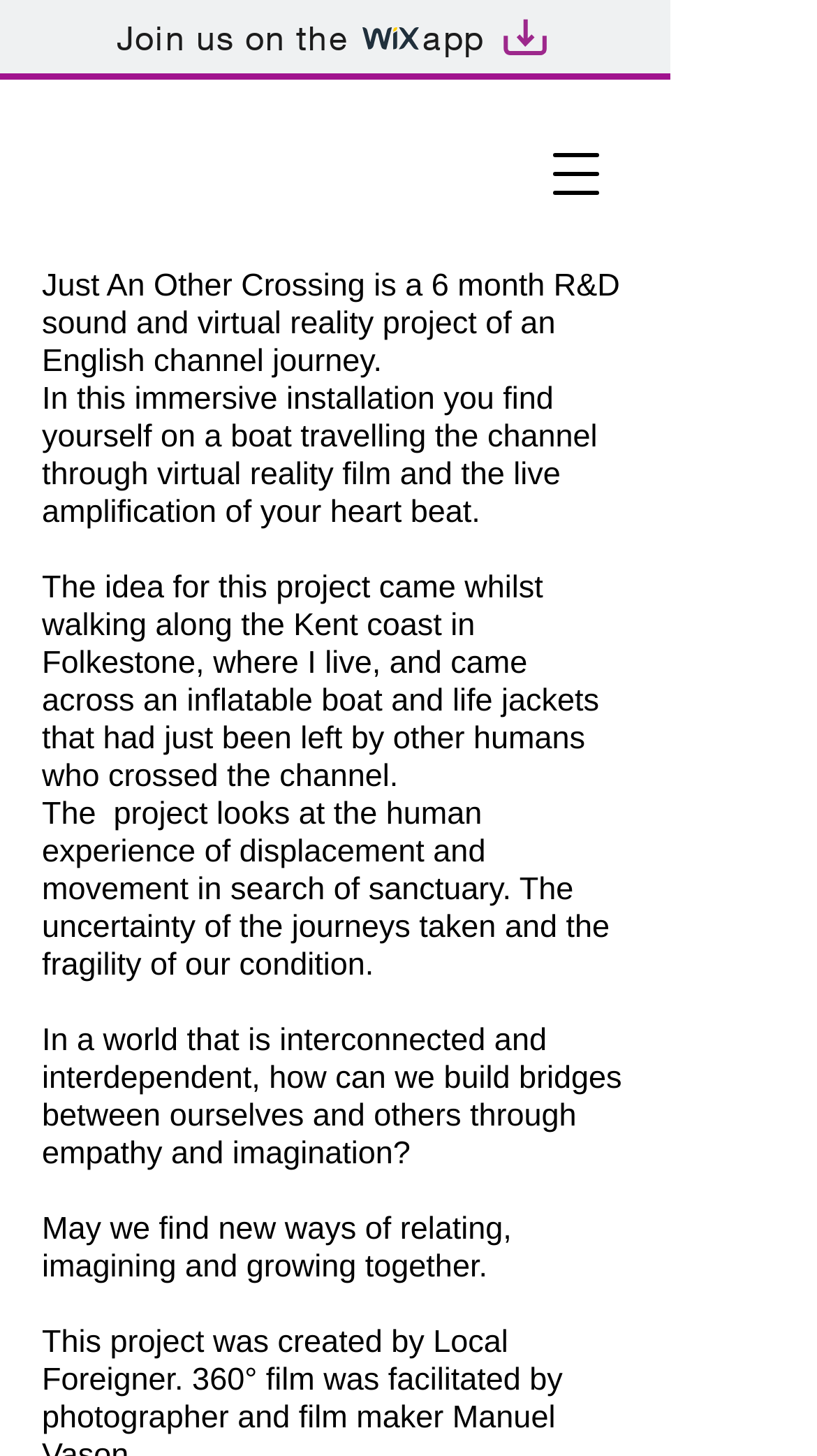Bounding box coordinates are specified in the format (top-left x, top-left y, bottom-right x, bottom-right y). All values are floating point numbers bounded between 0 and 1. Please provide the bounding box coordinate of the region this sentence describes: parent_node: search btn

None